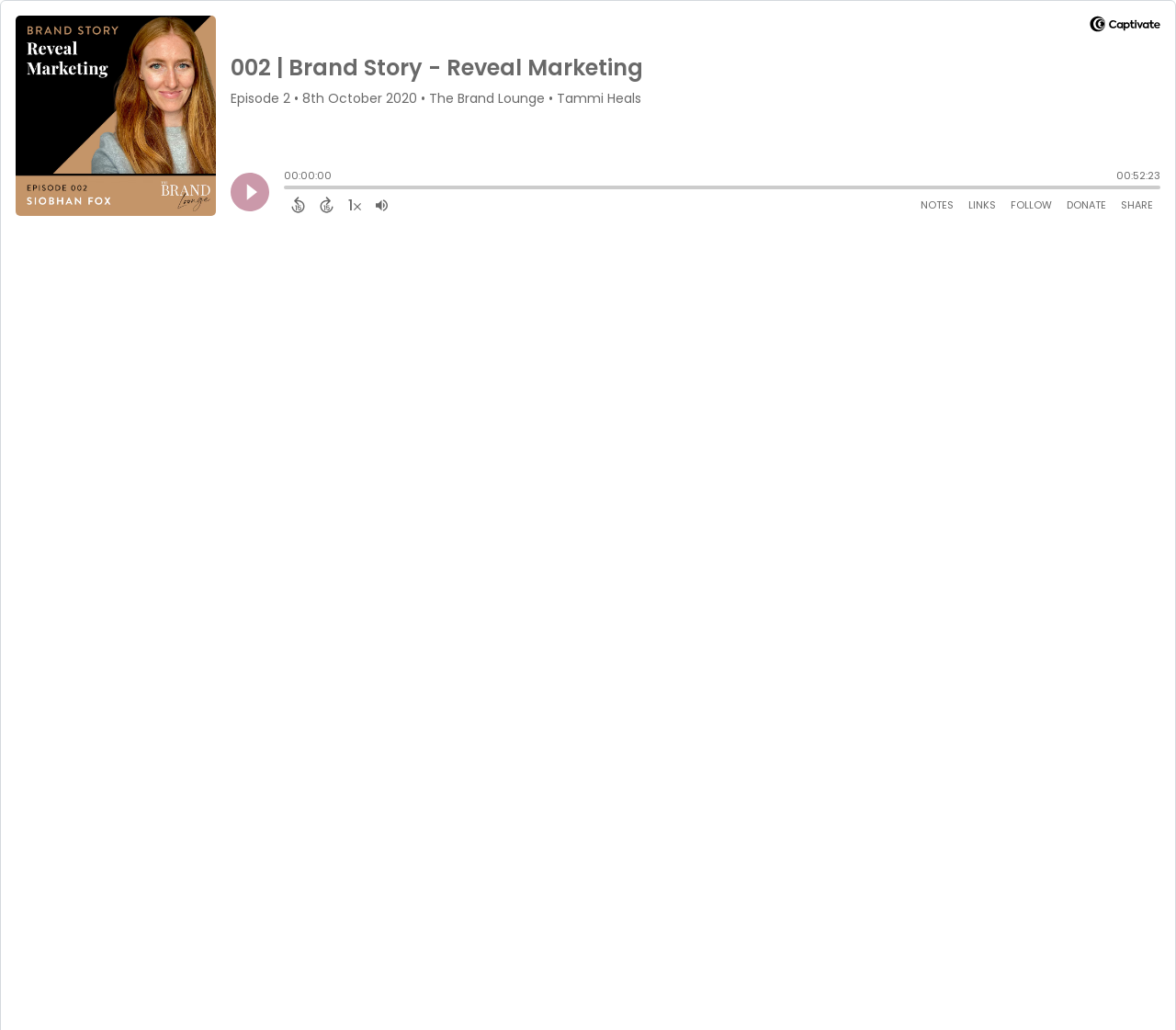Pinpoint the bounding box coordinates of the clickable element needed to complete the instruction: "Donate". The coordinates should be provided as four float numbers between 0 and 1: [left, top, right, bottom].

[0.901, 0.188, 0.947, 0.21]